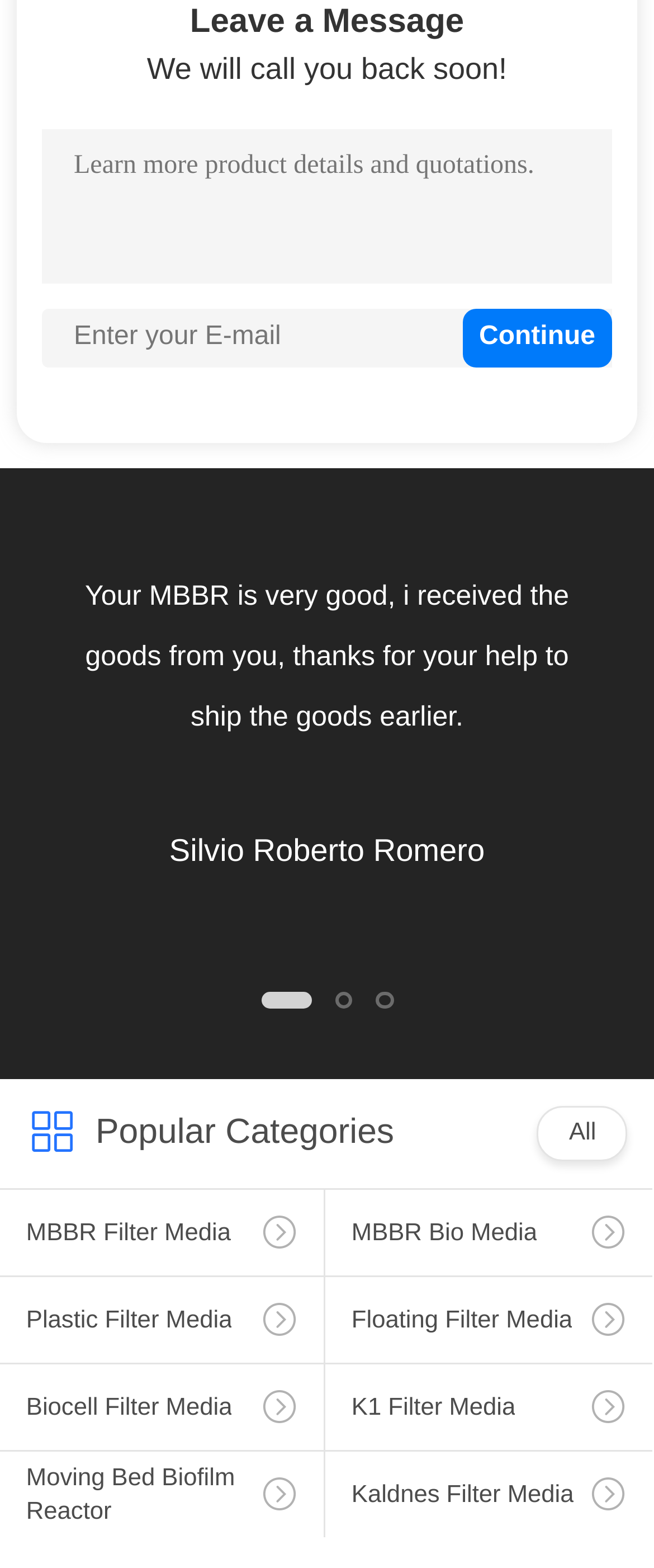How many types of filter media are mentioned on the webpage?
Could you answer the question in a detailed manner, providing as much information as possible?

The webpage mentions seven types of filter media, which are MBBR Filter Media, MBBR Bio Media, Plastic Filter Media, Floating Filter Media, Biocell Filter Media, K1 Filter Media, and Kaldnes Filter Media. This is determined by counting the number of headings and links related to filter media on the webpage.